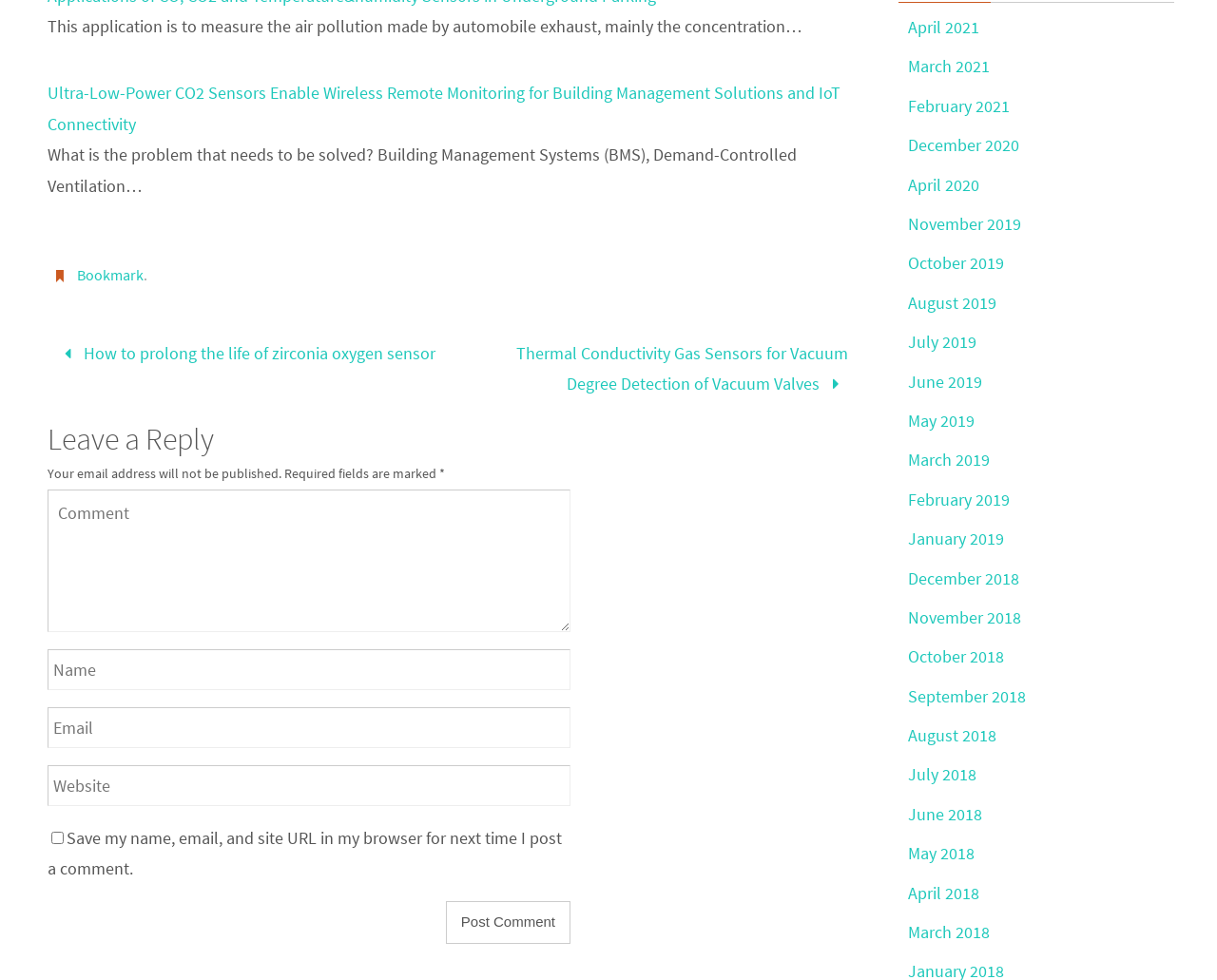What is the function of the checkbox?
Offer a detailed and full explanation in response to the question.

The checkbox is labeled 'Save my name, email, and site URL in my browser for next time I post a comment.' This suggests that the checkbox allows users to save their data for future comments, making it easier to leave comments on the webpage.